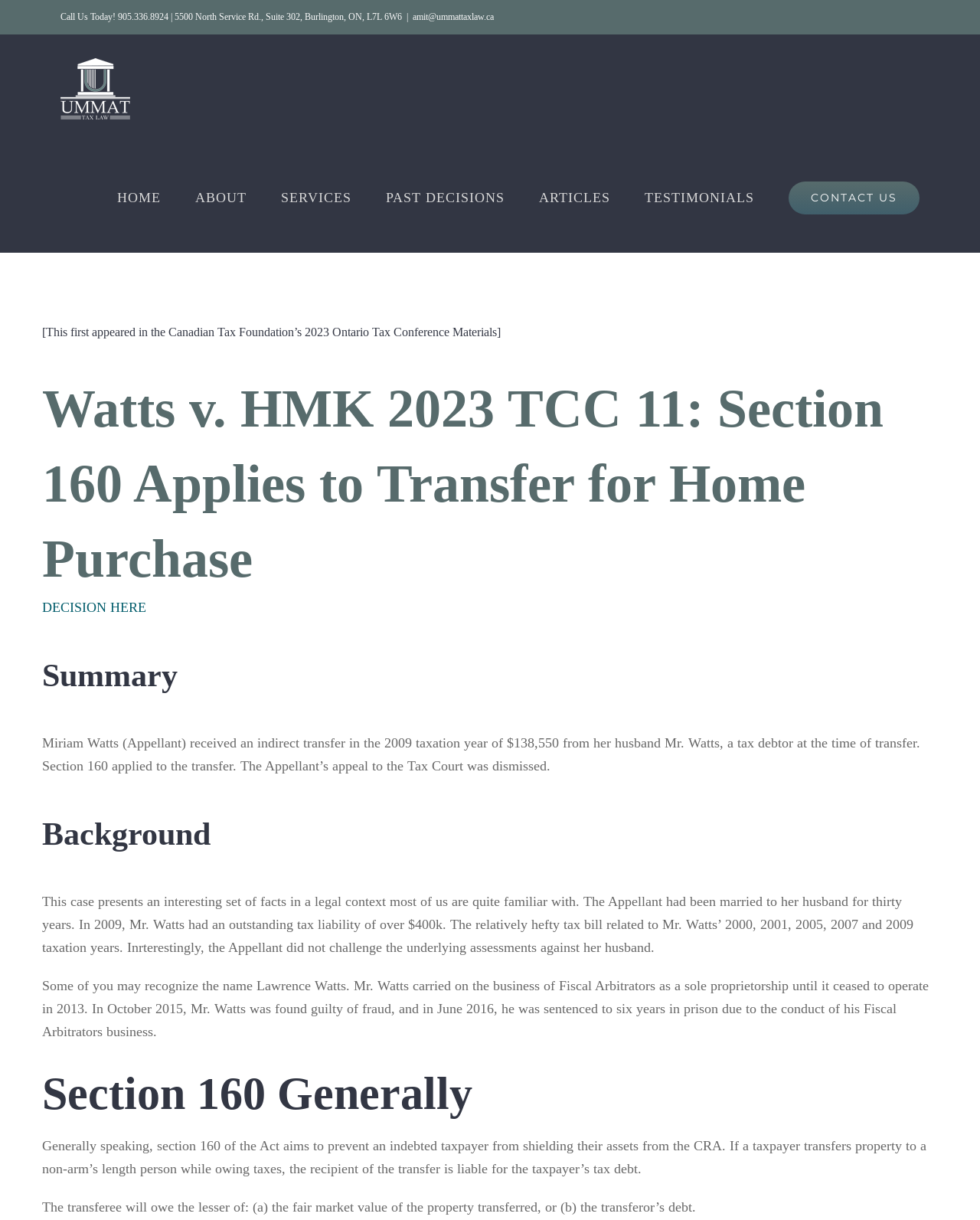Summarize the contents and layout of the webpage in detail.

The webpage appears to be a tax law case study, specifically focusing on the Watts tax case and the application of Section 160. At the top of the page, there is a header section with a logo, contact information, and a navigation menu with links to various sections of the website, including Home, About, Services, Past Decisions, Articles, Testimonials, and Contact Us.

Below the header section, there is a main content area with several headings and paragraphs of text. The first heading reads "Watts v. HMK 2023 TCC 11: Section 160 Applies to Transfer for Home Purchase," followed by a link to the decision. The next heading is "Summary," which is accompanied by a brief summary of the case.

The main content area is divided into several sections, including Background, Section 160 Generally, and others. Each section has a heading and one or more paragraphs of text that provide more details about the case. There are a total of five headings and seven paragraphs of text in the main content area.

At the bottom of the page, there is a "Go to Top" link that allows users to quickly navigate back to the top of the page. There are no images on the page aside from the logo in the header section. Overall, the webpage appears to be a informative resource for individuals interested in tax law and the Watts case specifically.